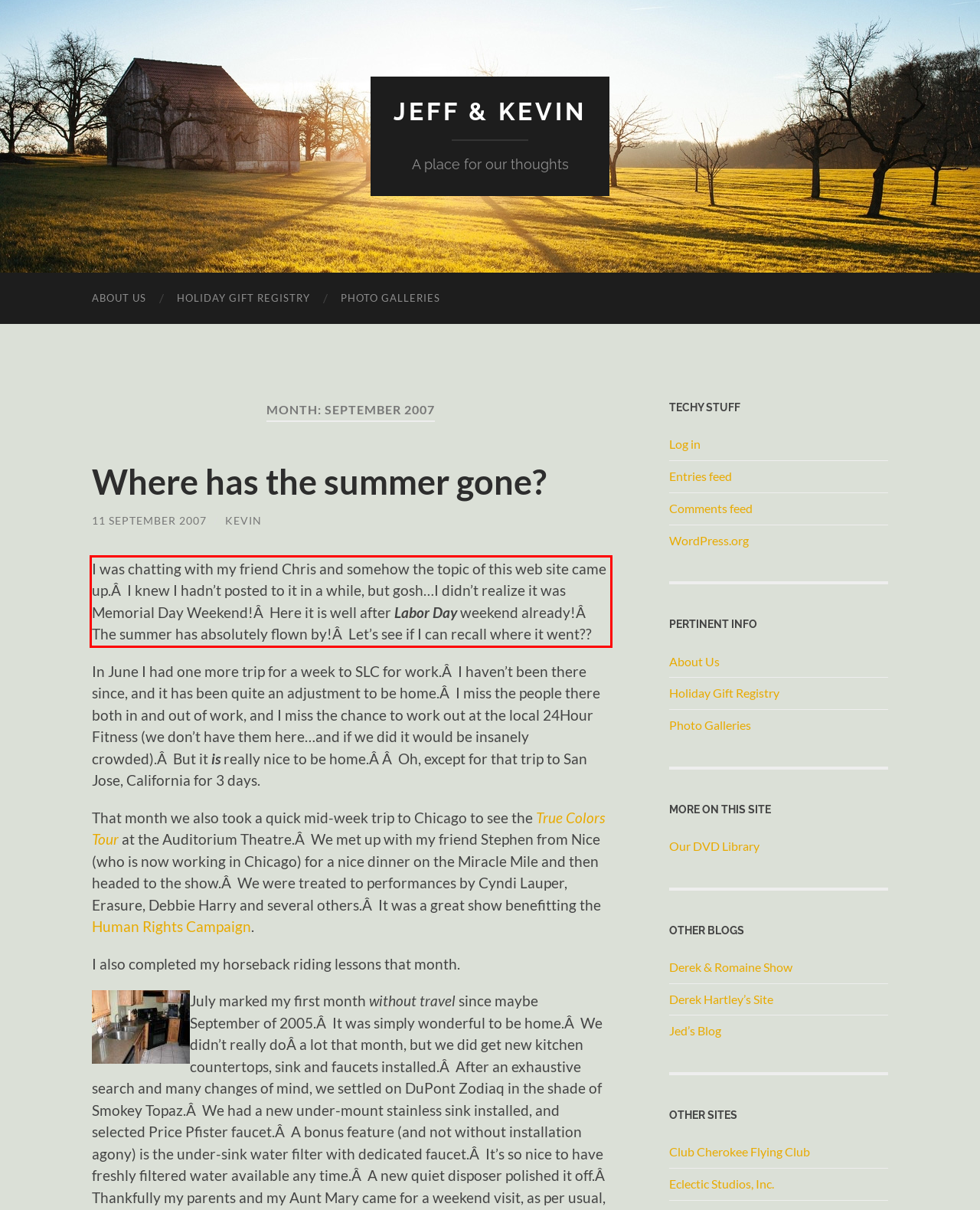You are provided with a screenshot of a webpage that includes a red bounding box. Extract and generate the text content found within the red bounding box.

I was chatting with my friend Chris and somehow the topic of this web site came up.Â I knew I hadn’t posted to it in a while, but gosh…I didn’t realize it was Memorial Day Weekend!Â Here it is well after Labor Day weekend already!Â The summer has absolutely flown by!Â Let’s see if I can recall where it went??